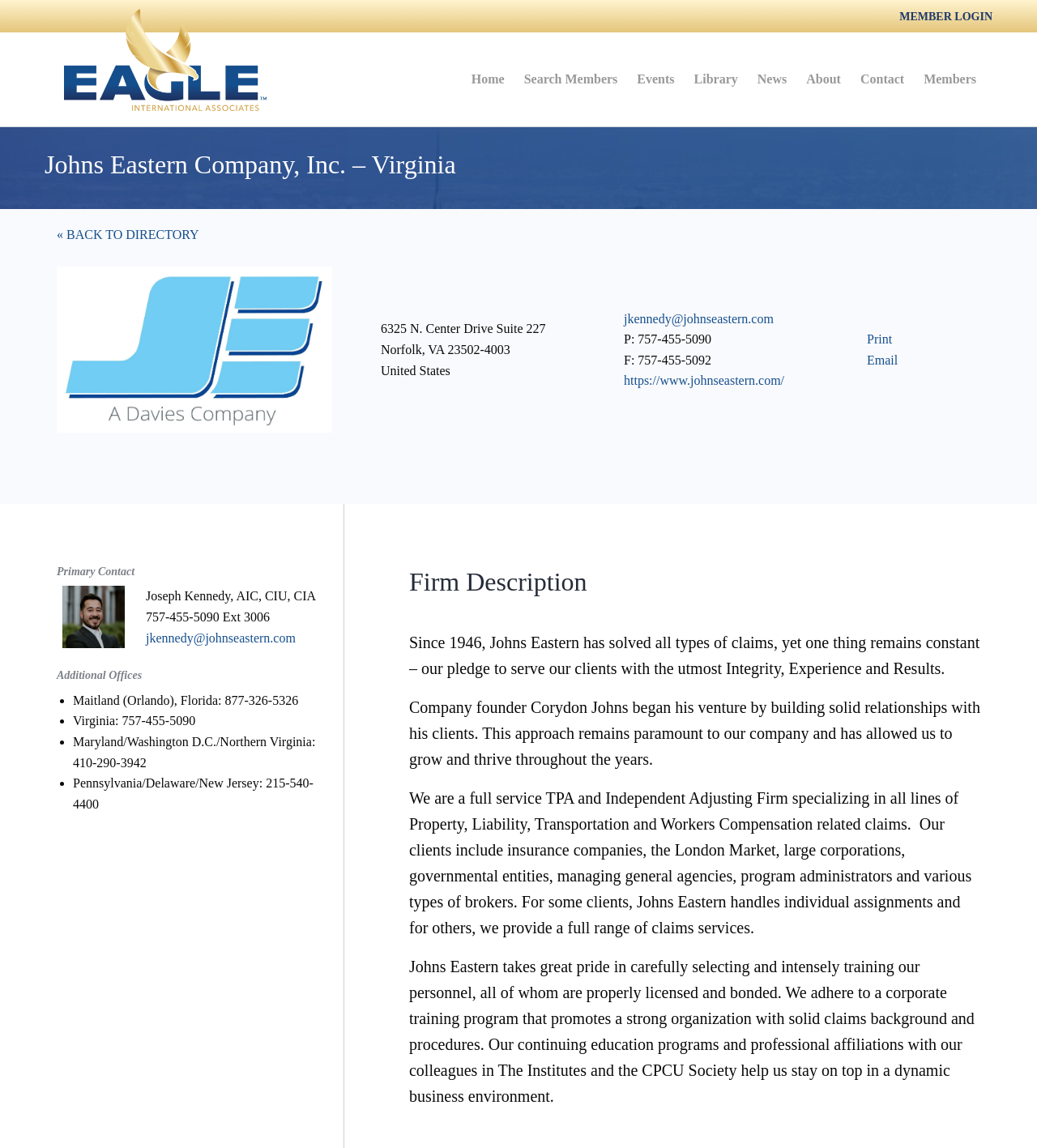Generate a thorough caption that explains the contents of the webpage.

This webpage is about Johns Eastern Company, Inc., an adjusting firm in Virginia. At the top right corner, there is a "MEMBER LOGIN" link. On the top left, there is an "Eagle Law Logo" image with a link to it. Below the logo, there is a horizontal menubar with seven menu items: "Home", "Search Members", "Events", "Library", "News", "About", and "Contact". Each menu item has a link to its corresponding page.

Below the menubar, there is a header section with the company name "Johns Eastern Company, Inc. – Virginia" in a large font. On the left side, there is a "« BACK TO DIRECTORY" link. On the right side, there are three lines of text displaying the company's address, "6325 N. Center Drive Suite 227, Norfolk, VA 23502-4003, United States".

Below the address, there is a section with the company's contact information, including an email address, phone number, and fax number. There are also links to the company's website, a "Print" button, and an "Email" button.

The next section is about the primary contact, Joseph Kennedy, with his title, phone number, and email address. Below this section, there is a heading "Additional Offices" with a list of four offices, each with a phone number.

The main content of the webpage is about the company's description, which is divided into three paragraphs. The first paragraph describes the company's history and its pledge to serve clients with integrity, experience, and results. The second paragraph explains how the company was founded and its approach to building relationships with clients. The third paragraph describes the company's services, including property, liability, transportation, and workers' compensation claims, and its personnel training programs.